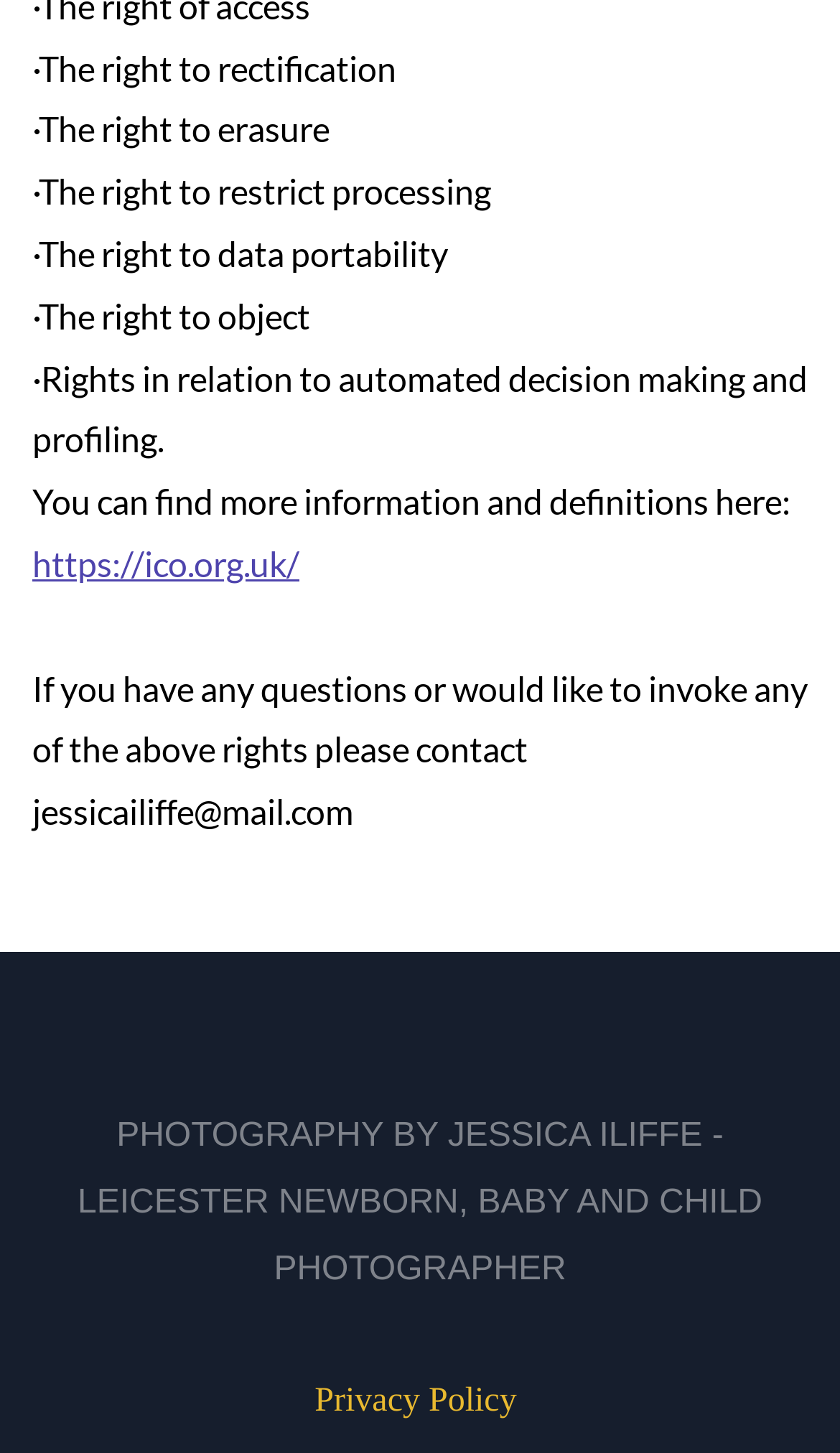What is the policy mentioned at the bottom of the webpage?
Please provide an in-depth and detailed response to the question.

The webpage has a link to a 'Privacy Policy' at the bottom, indicating that the website has a policy in place for handling user data.